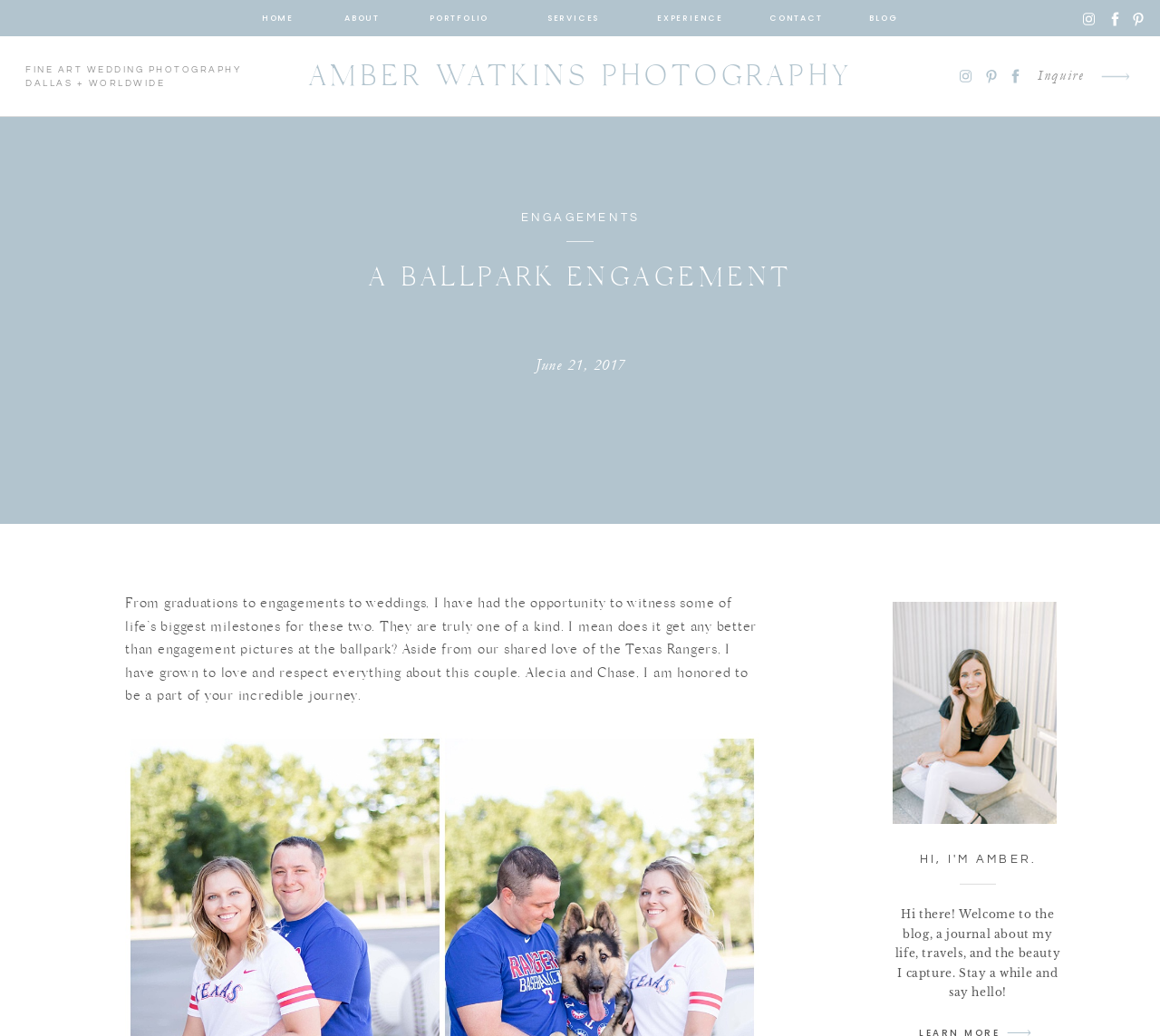Locate the bounding box coordinates of the region to be clicked to comply with the following instruction: "contact amber". The coordinates must be four float numbers between 0 and 1, in the form [left, top, right, bottom].

[0.663, 0.01, 0.707, 0.026]